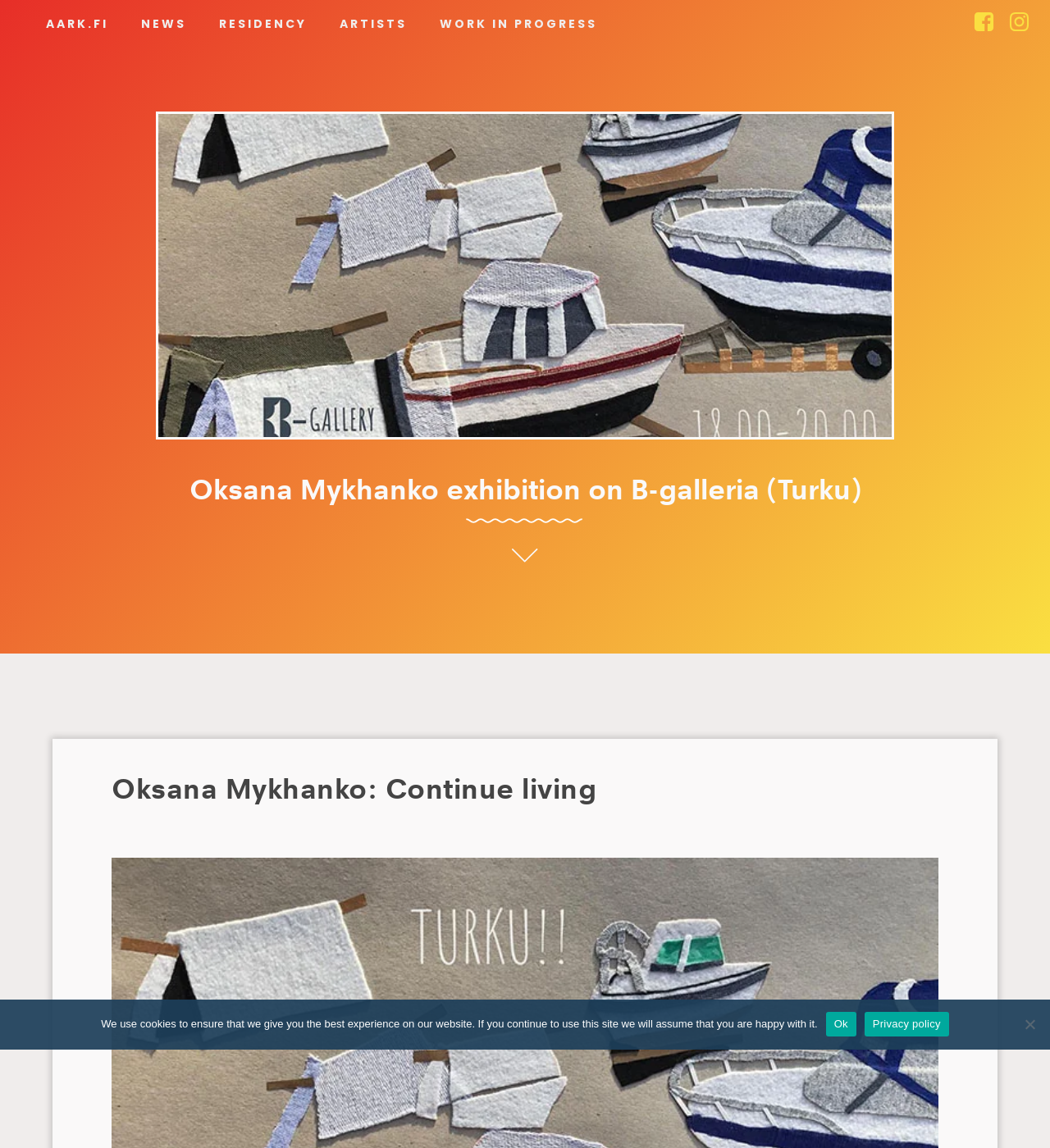Based on the element description, predict the bounding box coordinates (top-left x, top-left y, bottom-right x, bottom-right y) for the UI element in the screenshot: Ok

[0.786, 0.881, 0.815, 0.902]